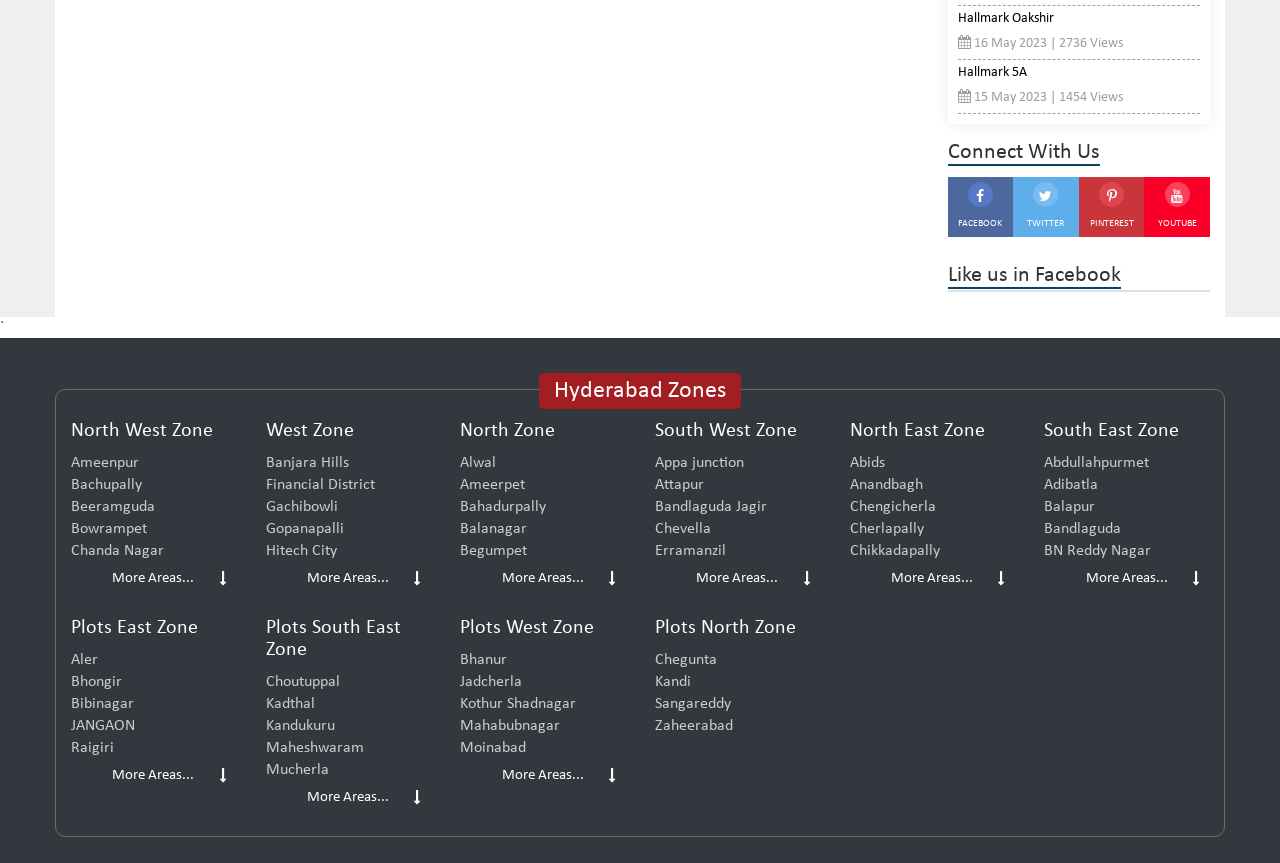Identify the coordinates of the bounding box for the element that must be clicked to accomplish the instruction: "Click on the 'Ameenpur' link".

[0.055, 0.524, 0.184, 0.55]